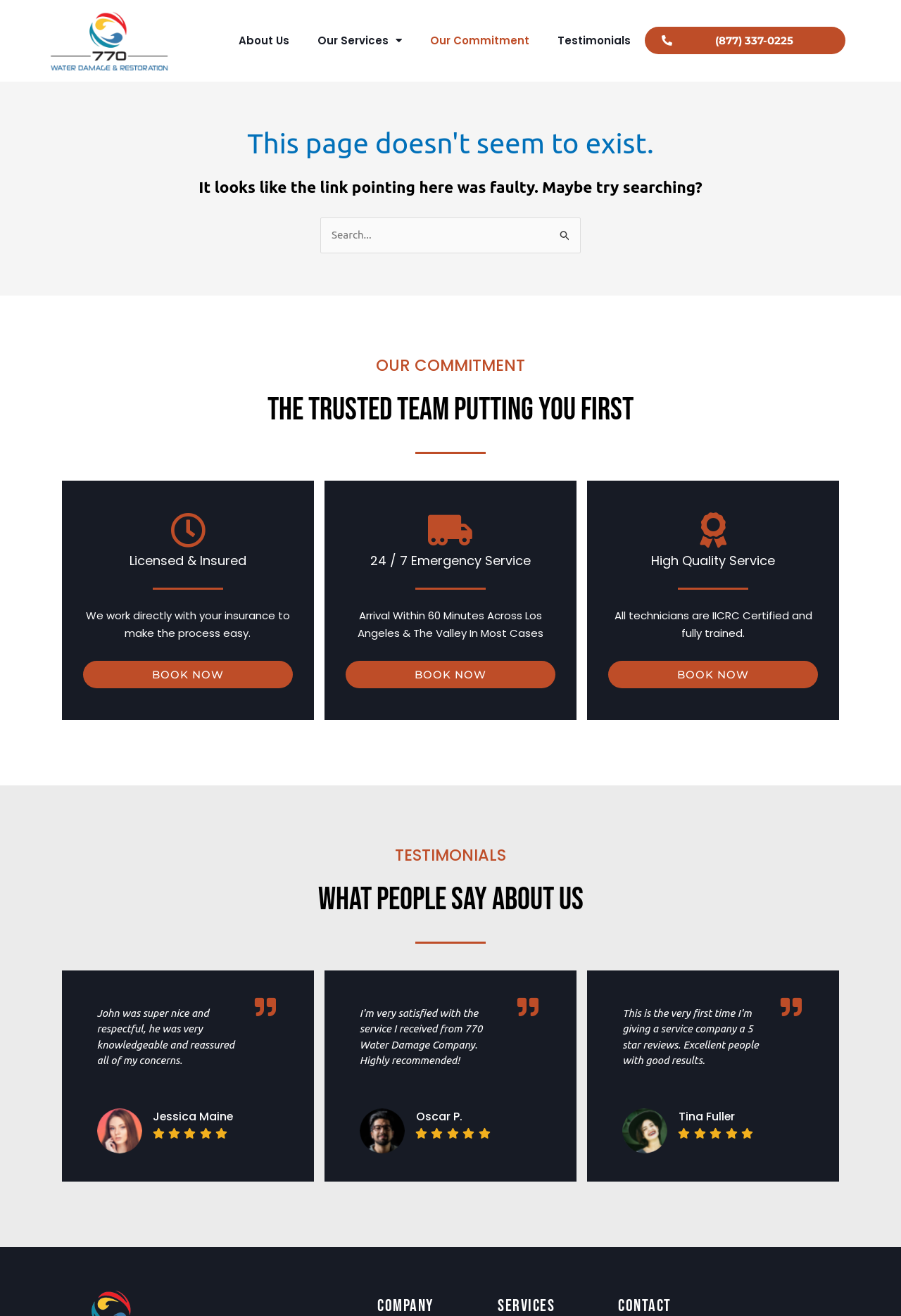Kindly determine the bounding box coordinates of the area that needs to be clicked to fulfill this instruction: "Call the phone number".

[0.716, 0.02, 0.939, 0.041]